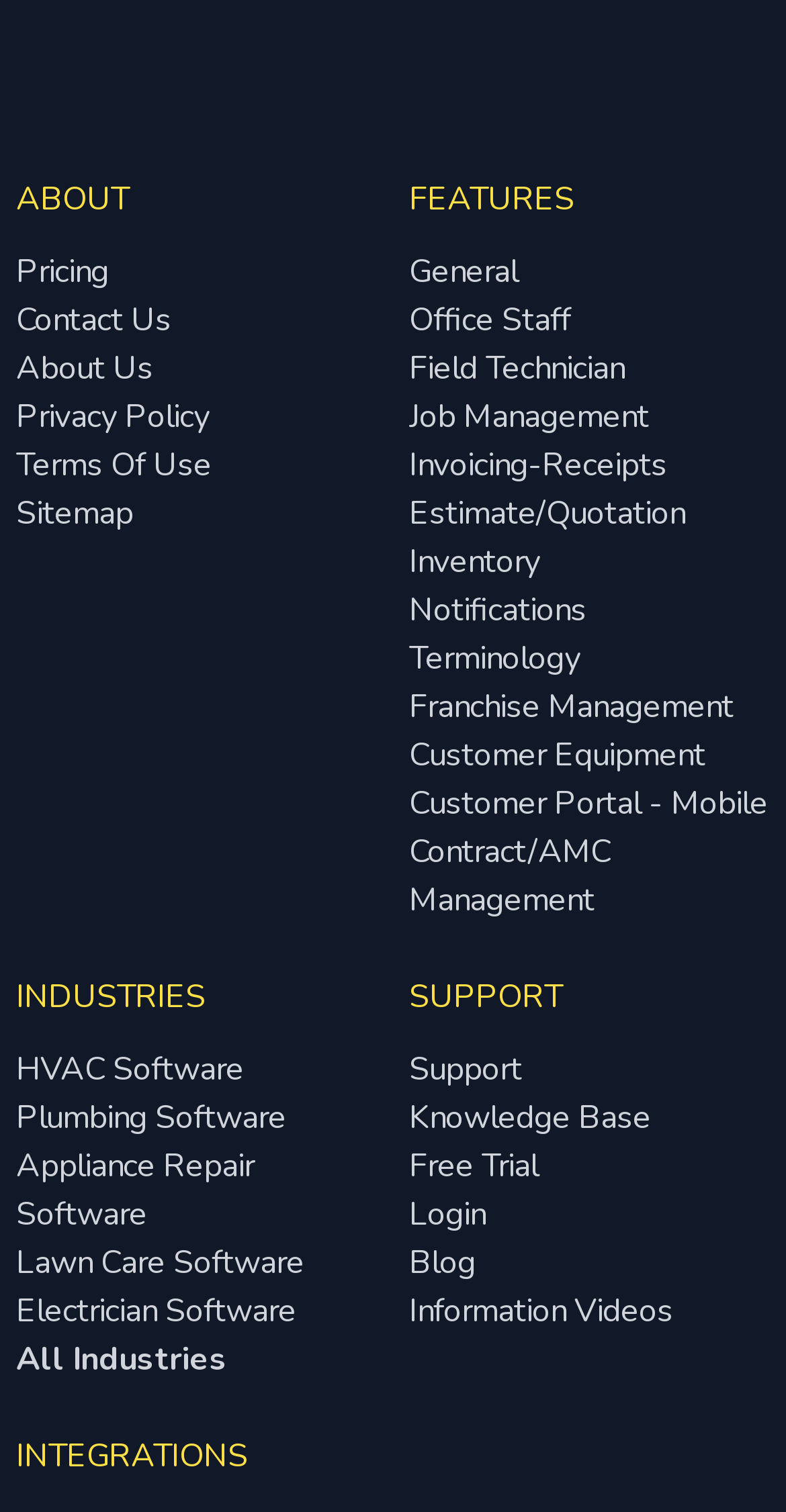Using the provided description Notifications, find the bounding box coordinates for the UI element. Provide the coordinates in (top-left x, top-left y, bottom-right x, bottom-right y) format, ensuring all values are between 0 and 1.

[0.521, 0.384, 0.746, 0.424]